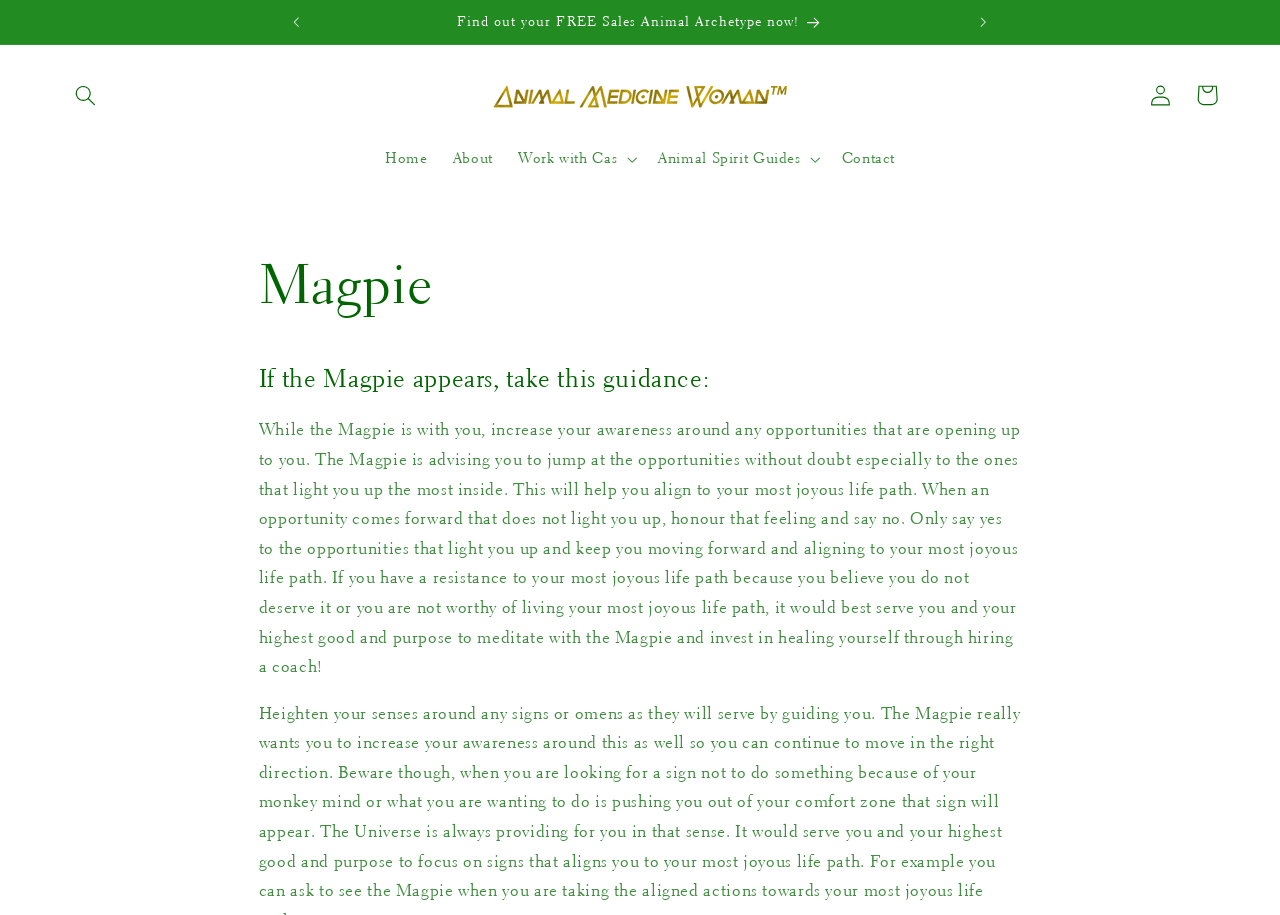Determine the bounding box coordinates of the clickable region to carry out the instruction: "Click the 'Previous announcement' button".

[0.215, 0.0, 0.249, 0.048]